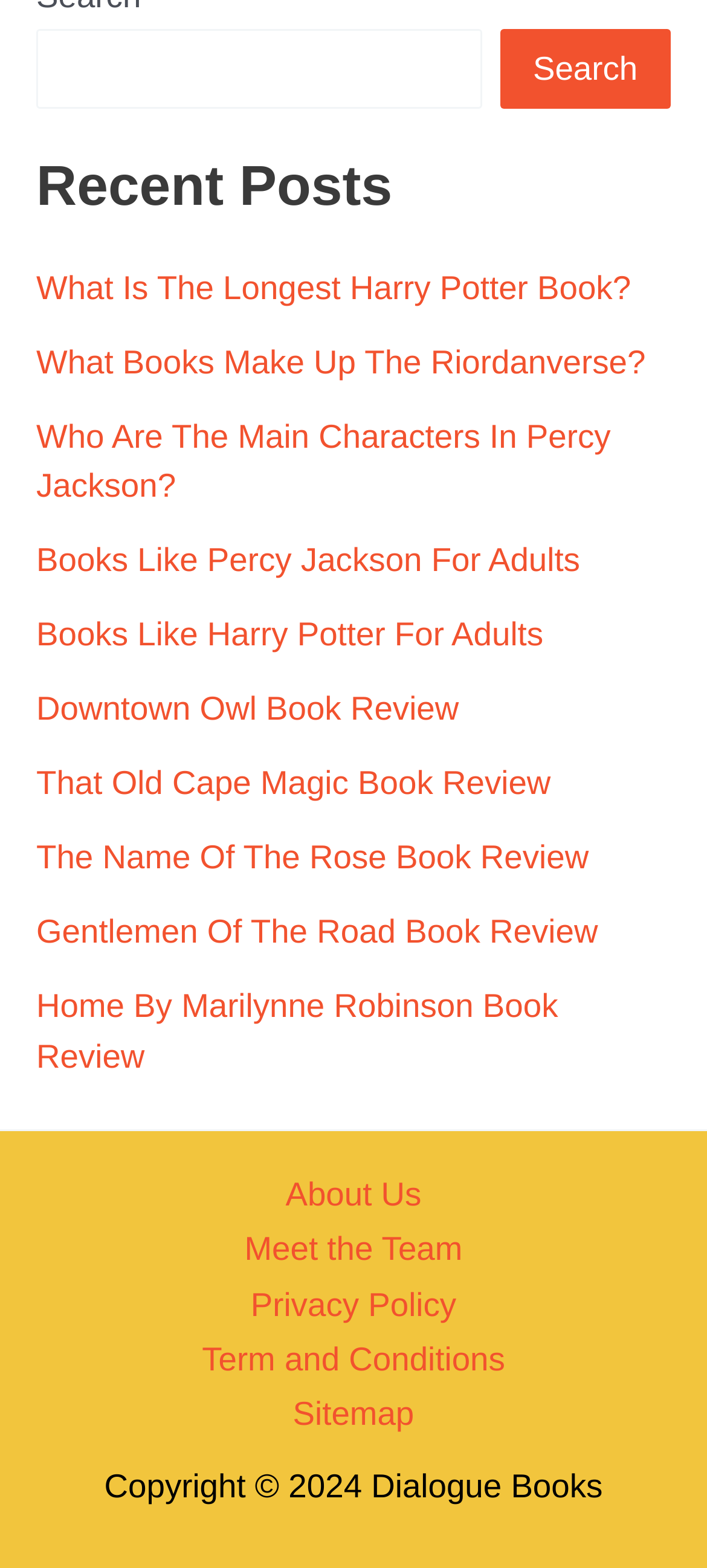Show the bounding box coordinates for the HTML element as described: "Search".

[0.707, 0.019, 0.949, 0.069]